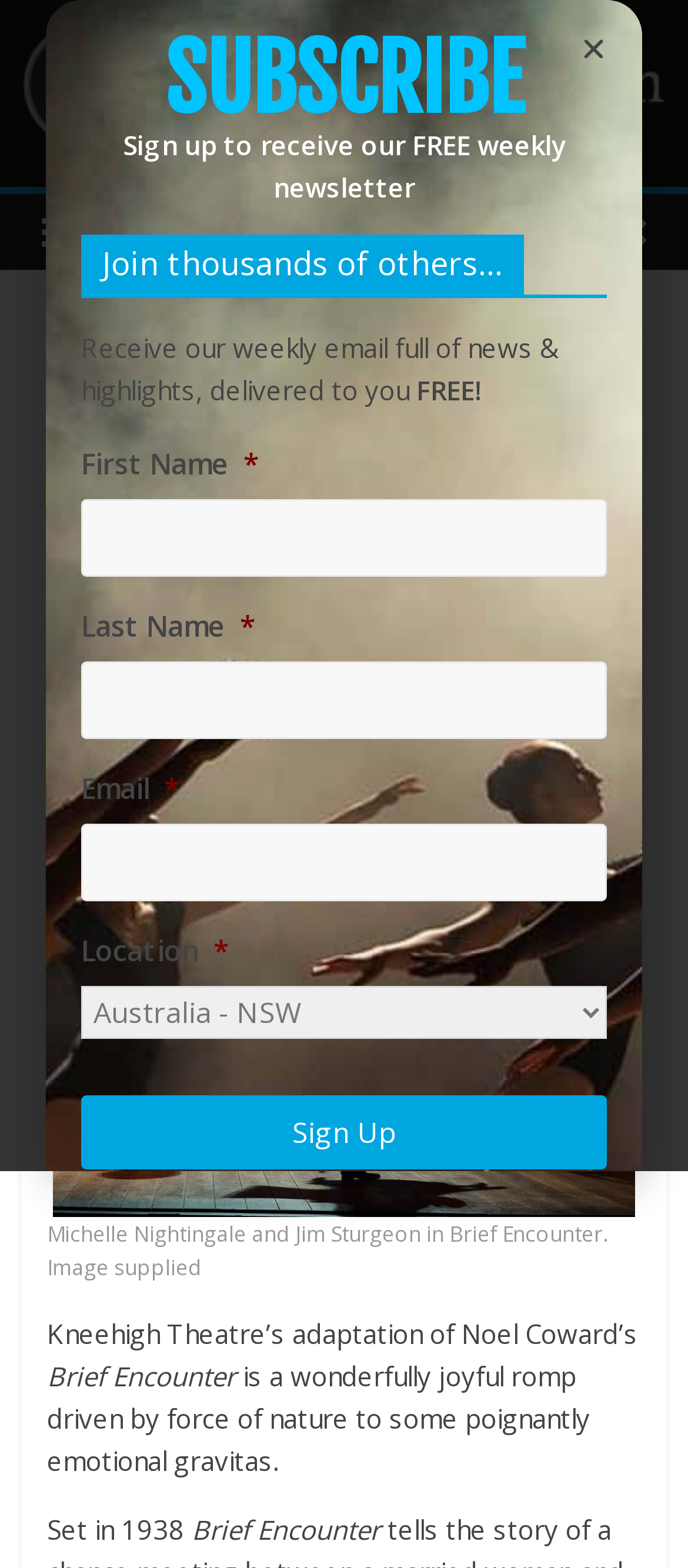Find the bounding box coordinates of the clickable area required to complete the following action: "Click the 'AussieTheatre.com' link".

[0.03, 0.012, 0.97, 0.037]